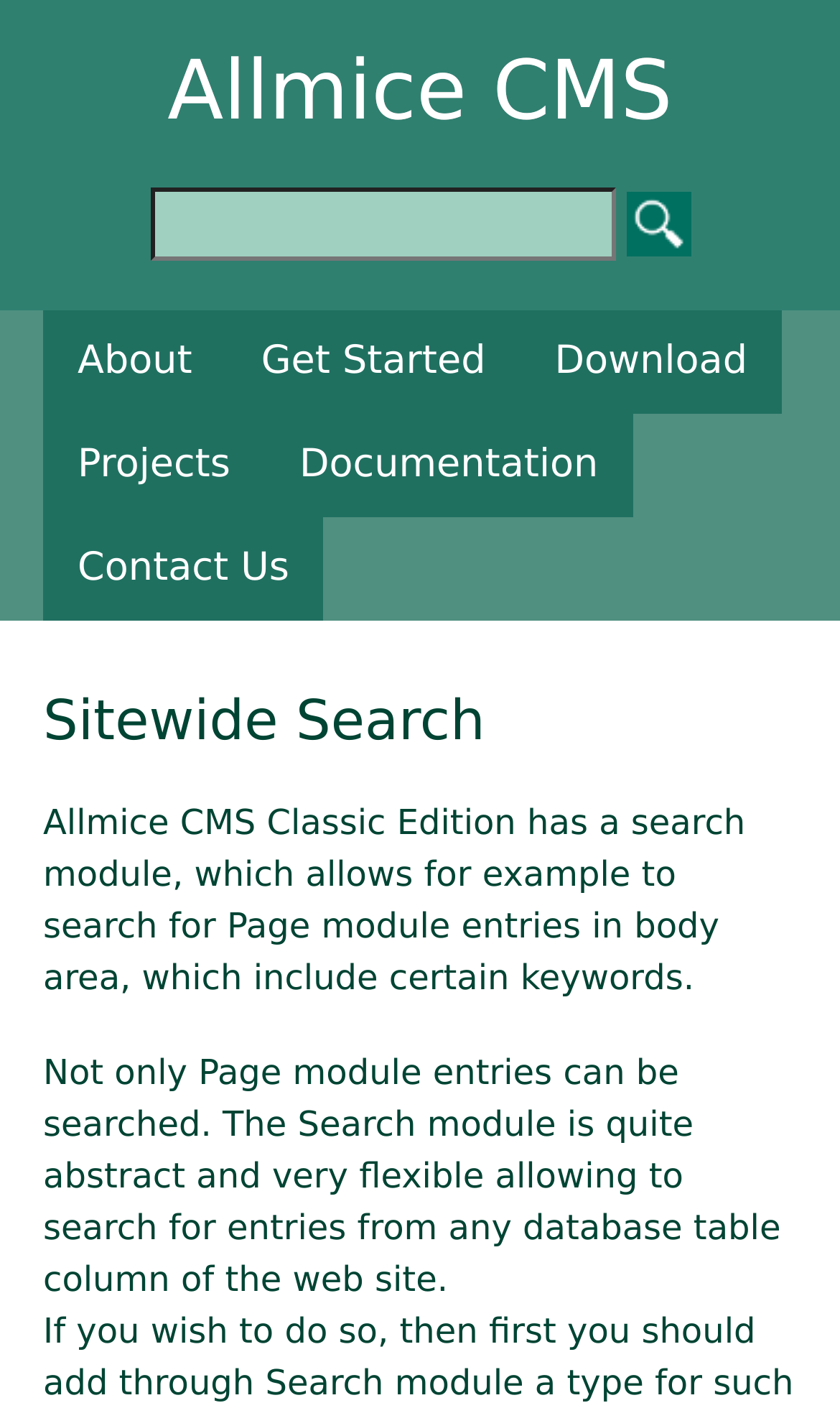Extract the bounding box for the UI element that matches this description: "Get Started".

[0.27, 0.22, 0.619, 0.294]